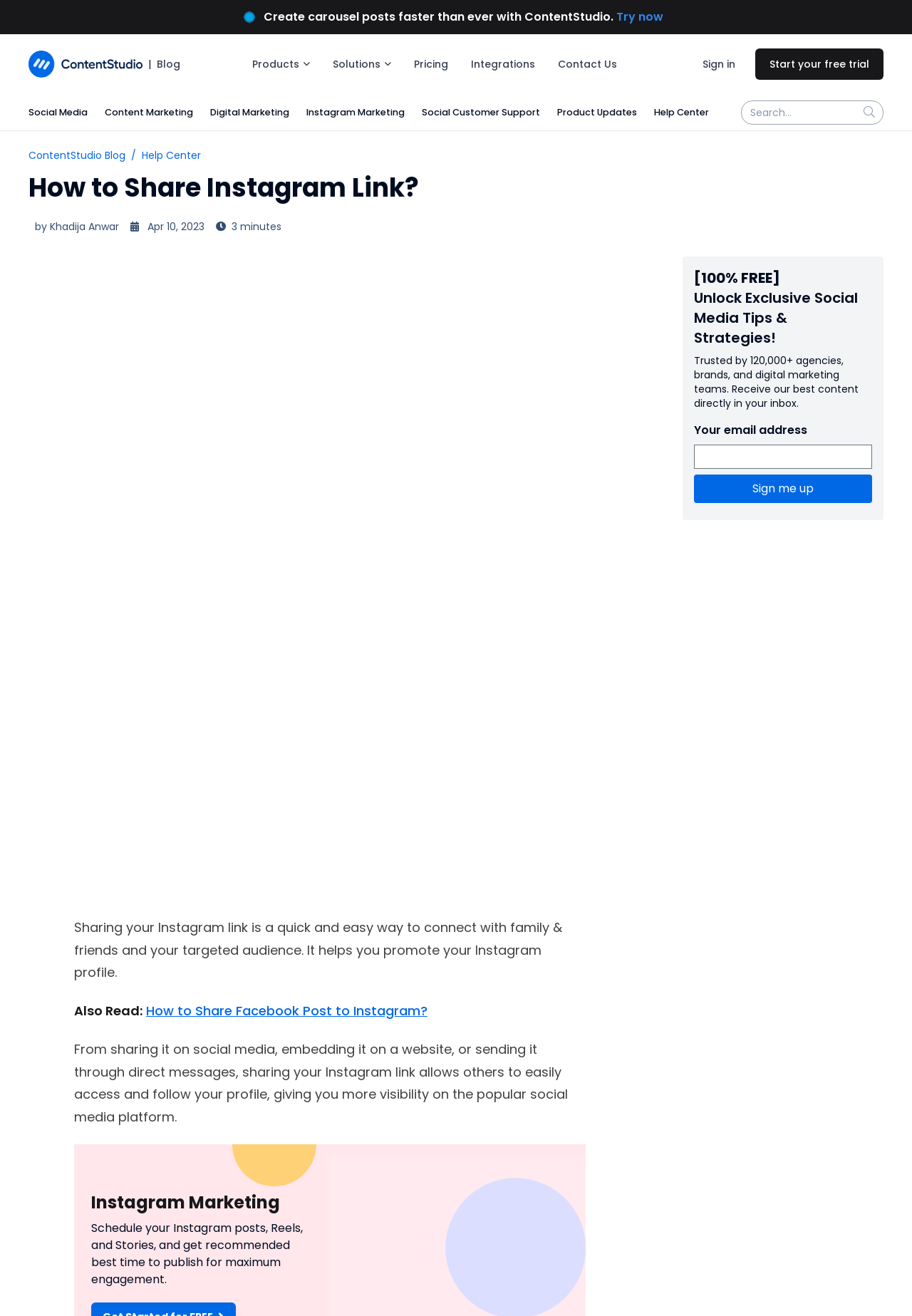Please examine the image and provide a detailed answer to the question: What is the main topic of this webpage?

Based on the webpage content, the main topic is about sharing Instagram links, which is evident from the heading 'How to Share Instagram Link?' and the subsequent text explaining the benefits of sharing Instagram links.